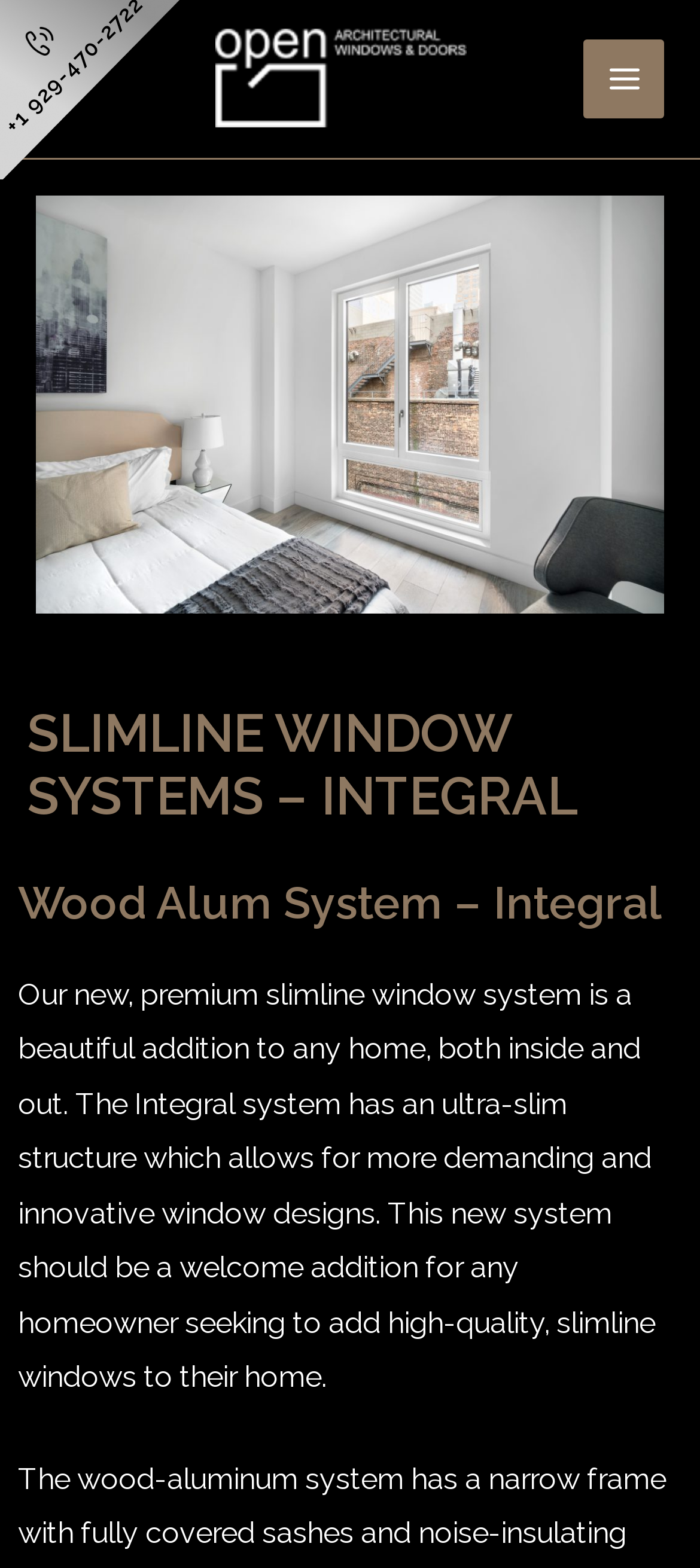Determine the heading of the webpage and extract its text content.

SLIMLINE WINDOW SYSTEMS – INTEGRAL